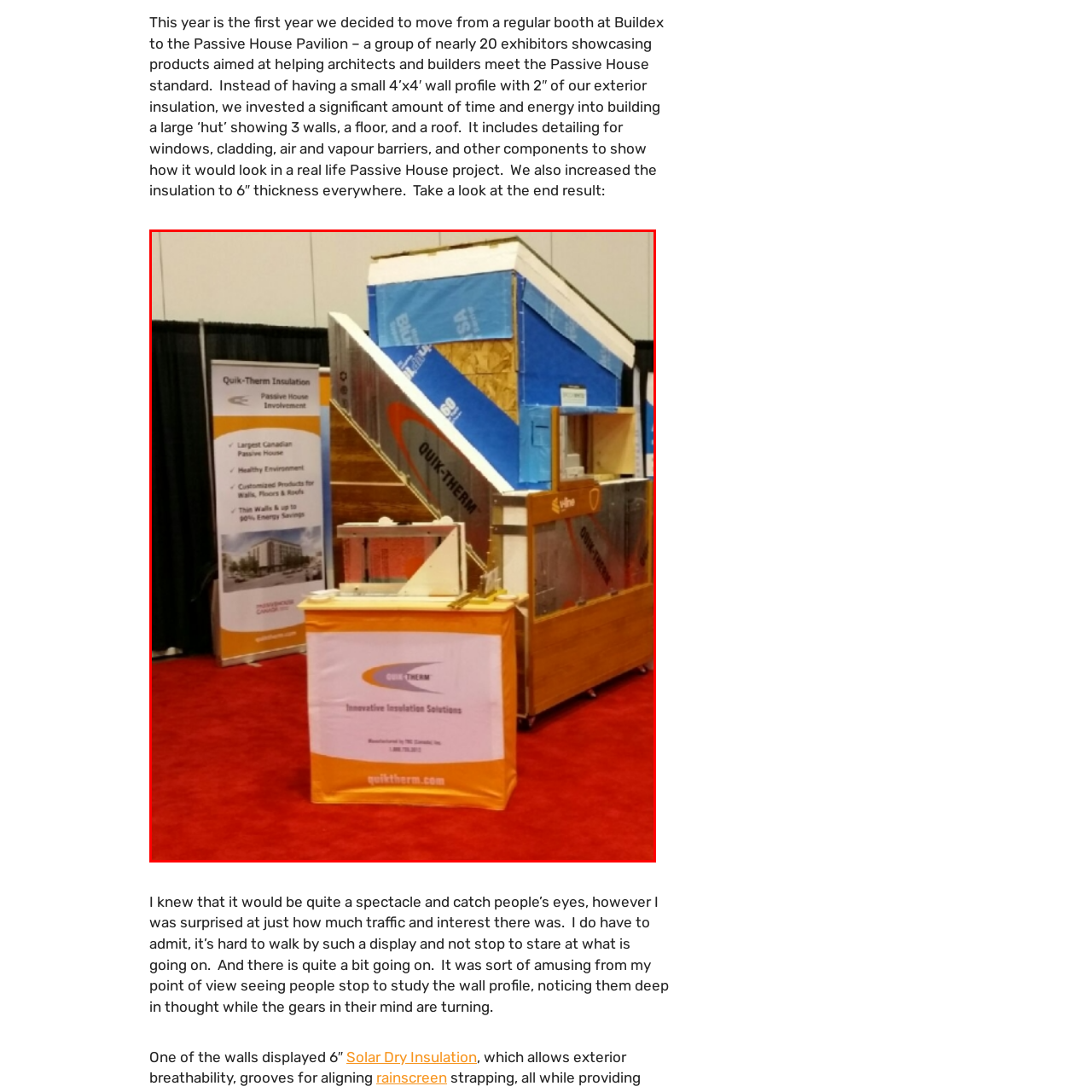View the image inside the red box and answer the question briefly with a word or phrase:
What is the purpose of the booth?

Educational and promotional